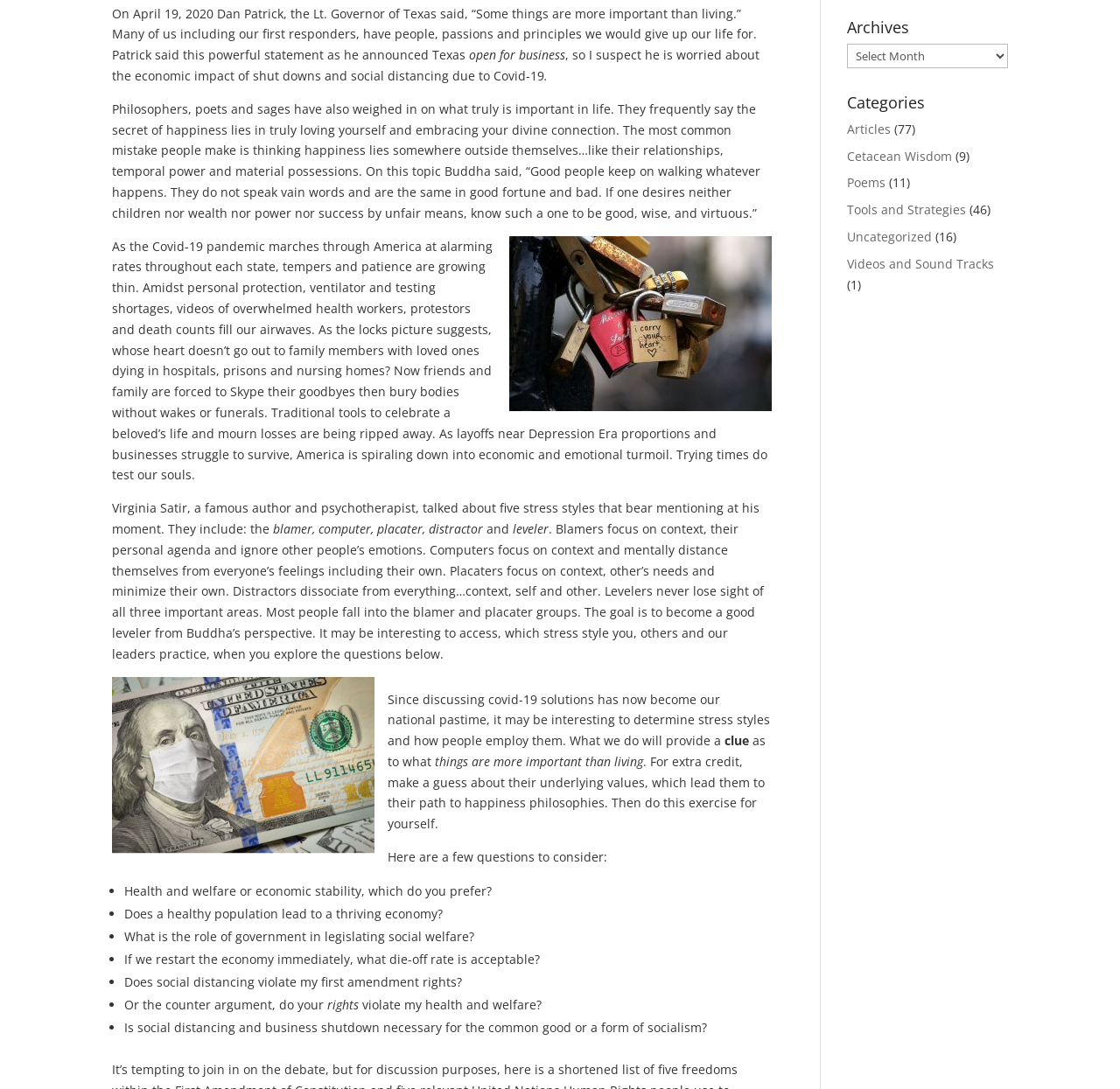Determine the bounding box for the UI element that matches this description: "Cetacean Wisdom".

[0.756, 0.135, 0.85, 0.151]